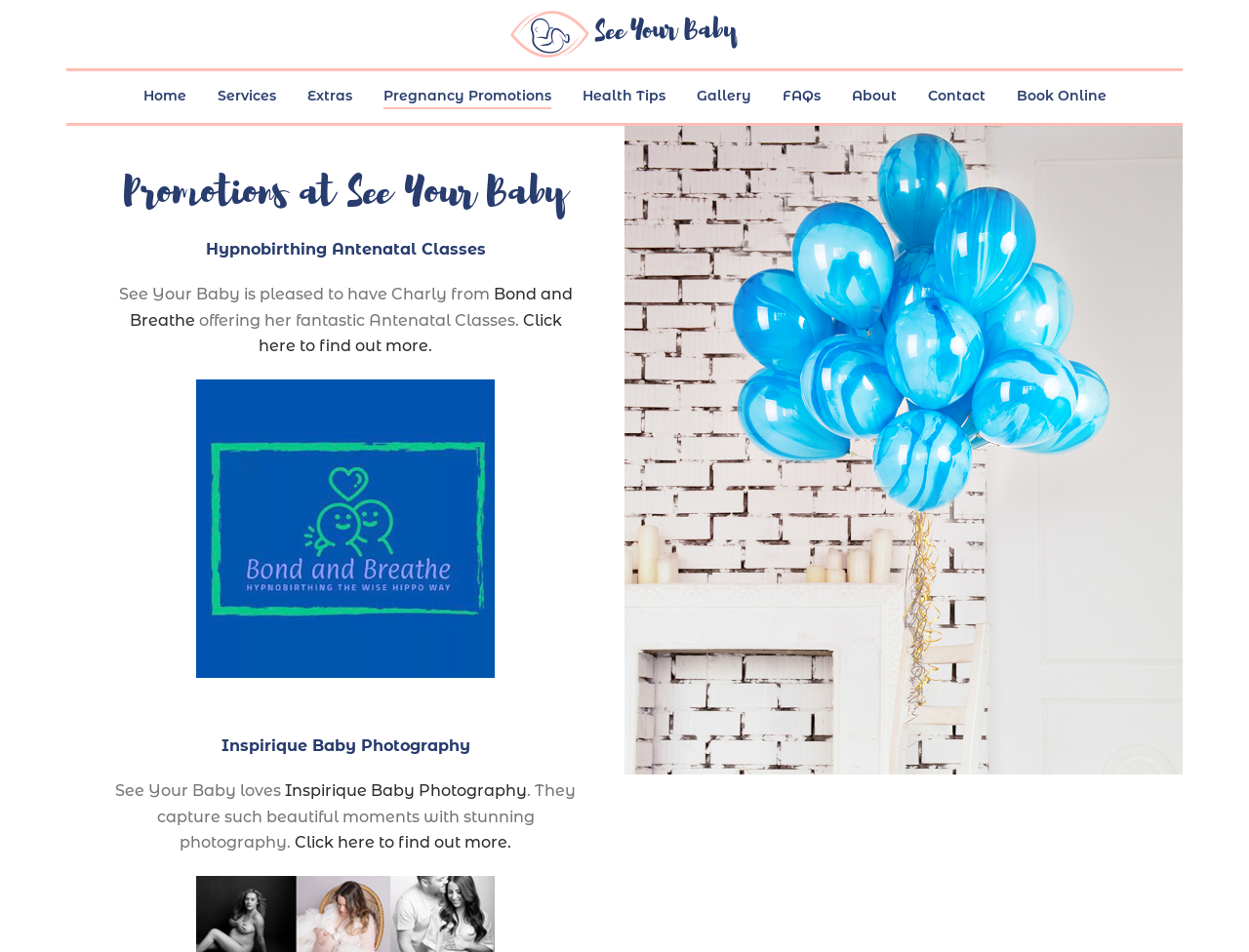Generate a detailed explanation of the webpage's features and information.

This webpage is about Pregnancy Promotions at See Your Baby, a service that offers 4D HD Ultrasound. At the top of the page, there is a navigation menu with 9 links: Home, Services, Extras, Pregnancy Promotions, Health Tips, Gallery, FAQs, About, and Contact, followed by a "Book Online" link. 

Below the navigation menu, there is a heading that reads "Promotions at See Your Baby". Under this heading, there are two promotional sections. The first section is about Hypnobirthing Antenatal Classes offered by Charly from Bond and Breathe. This section includes a brief description, a link to Bond and Breathe, and a "Click here to find out more" link. 

To the right of the first promotional section, there is an image of the Bond and Breathe logo. The second promotional section is about Inspirique Baby Photography, which captures beautiful moments with stunning photography. This section includes a brief description, a link to Inspirique Baby Photography, and a "Click here to find out more" link.

On the right side of the page, there is a large image that takes up most of the vertical space, likely a background image. At the top of the page, there is a link to 4D HD Ultrasound with a corresponding image.